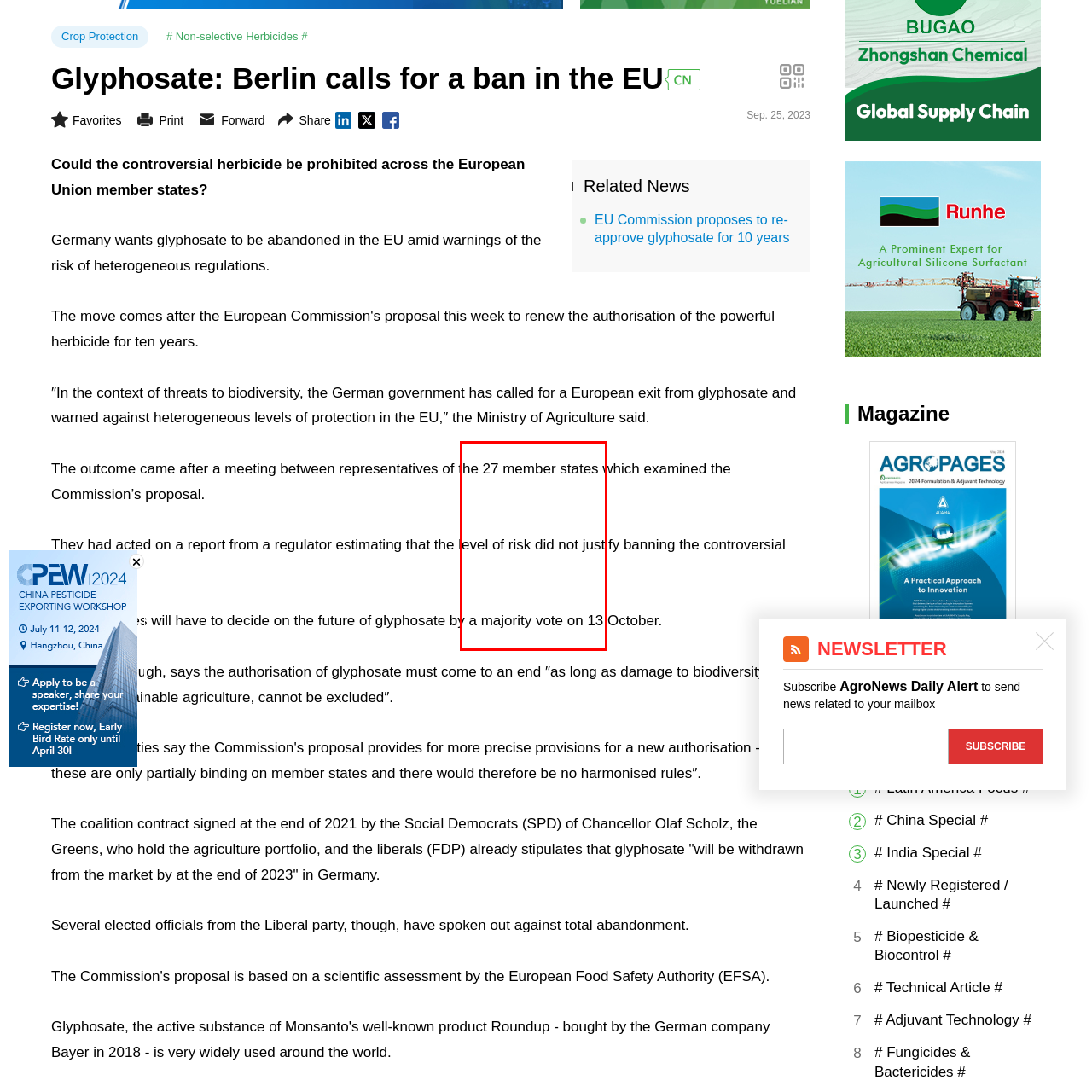Elaborate on the scene depicted within the red bounding box in the image.

The image is part of an article discussing the ongoing debate regarding the use of glyphosate, a widely used herbicide. The text highlights that the decision on glyphosate's future will be determined by a majority vote among the 27 EU member states on October 13. This crucial vote follows discussions prompted by a regulatory report, which assessed that the current level of risk associated with glyphosate did not warrant its ban. As the controversy surrounding glyphosate continues, various stakeholders are weighing the implications for biodiversity and agricultural practices in the European Union.